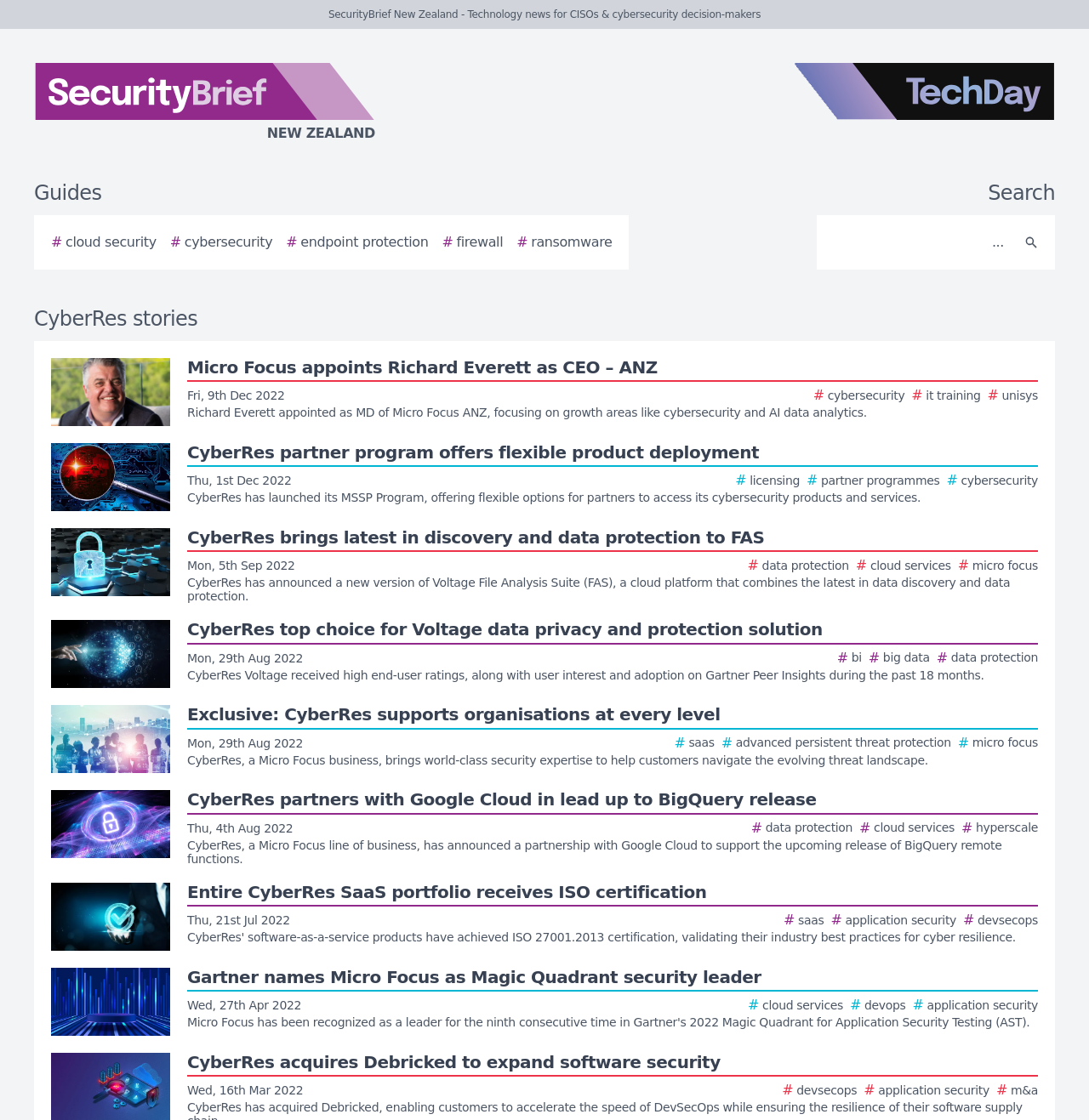Consider the image and give a detailed and elaborate answer to the question: 
How many story images are on this webpage?

I counted the number of story images by looking at the links with the text 'Story image' and found 9 of them.